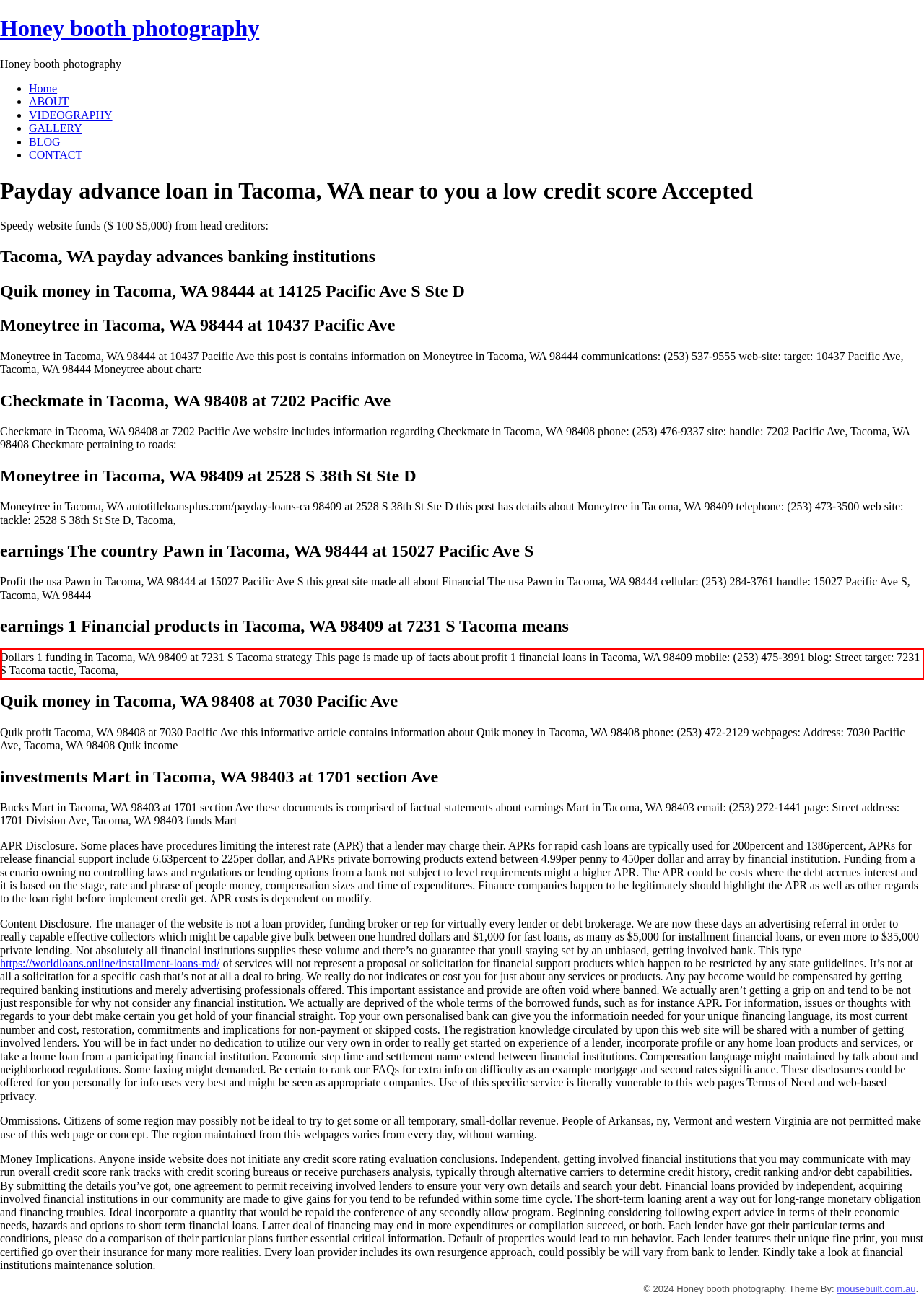Analyze the screenshot of a webpage where a red rectangle is bounding a UI element. Extract and generate the text content within this red bounding box.

Dollars 1 funding in Tacoma, WA 98409 at 7231 S Tacoma strategy This page is made up of facts about profit 1 financial loans in Tacoma, WA 98409 mobile: (253) 475-3991 blog: Street target: 7231 S Tacoma tactic, Tacoma,